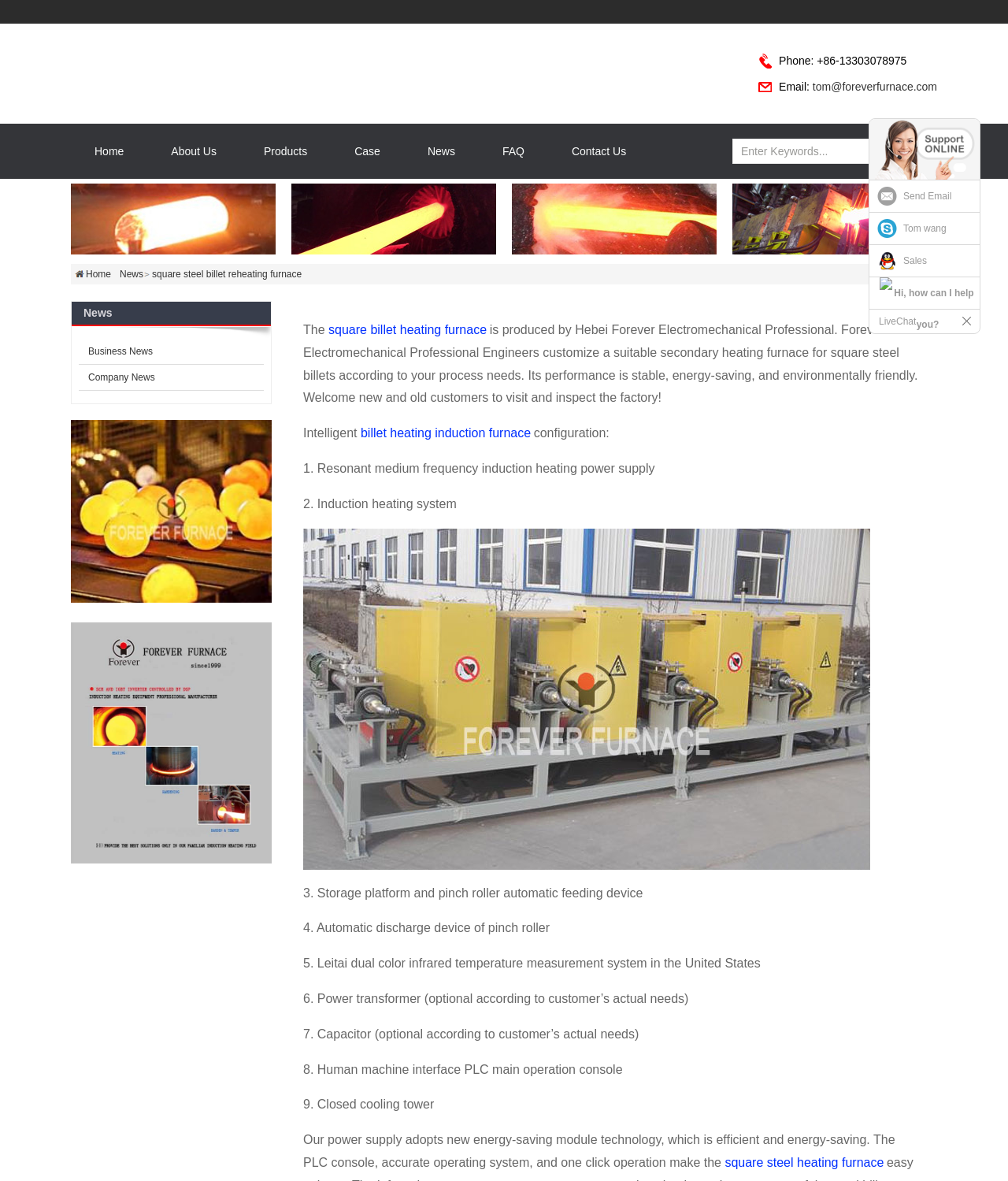Please find the bounding box coordinates of the clickable region needed to complete the following instruction: "Click the 'Contact Us' link". The bounding box coordinates must consist of four float numbers between 0 and 1, i.e., [left, top, right, bottom].

[0.544, 0.105, 0.645, 0.151]